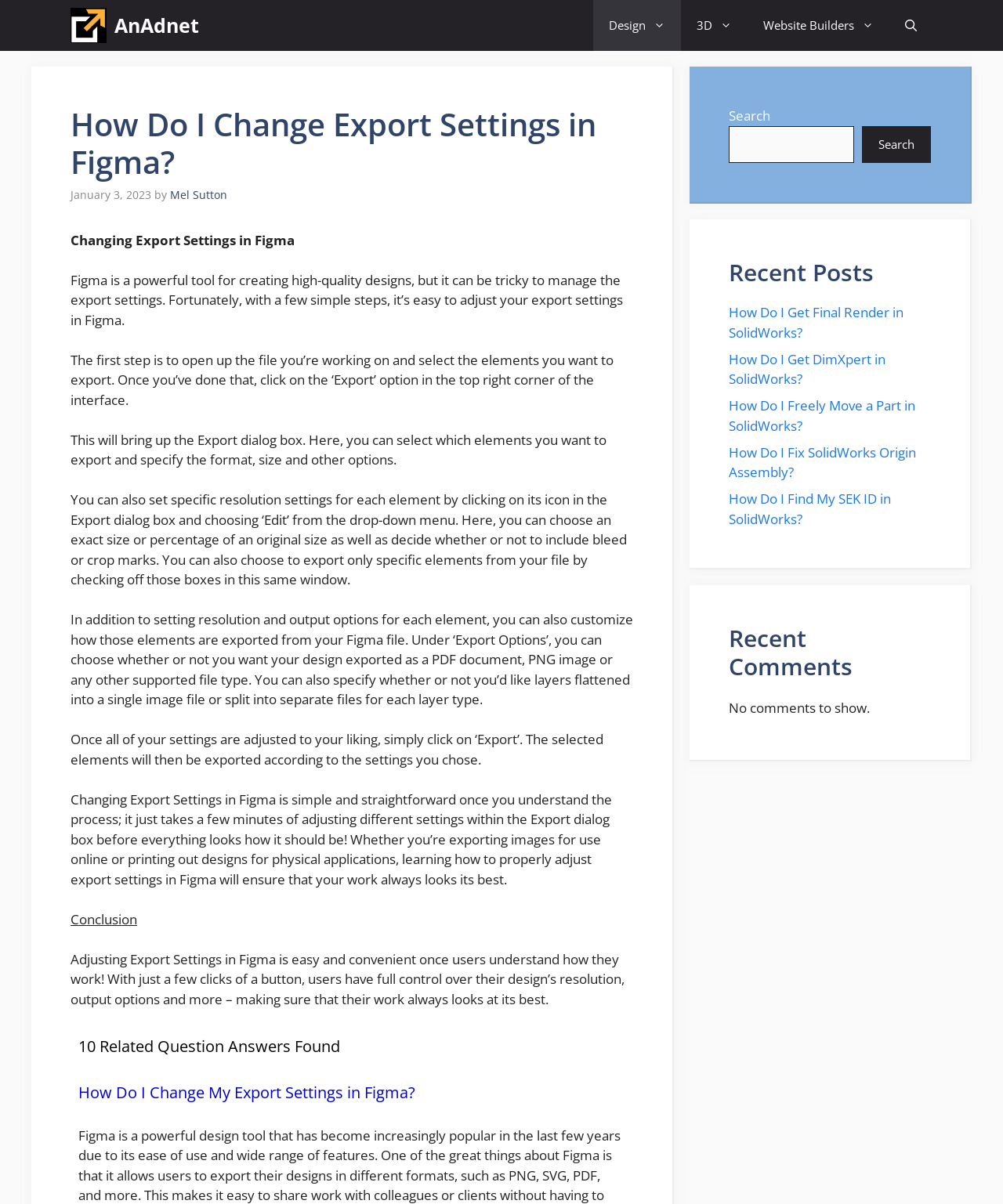What is the title of the article?
Please answer the question as detailed as possible.

The title of the article can be found in the heading element with the text 'How Do I Change Export Settings in Figma?' which is located at the top of the webpage, indicating the main topic of the article.